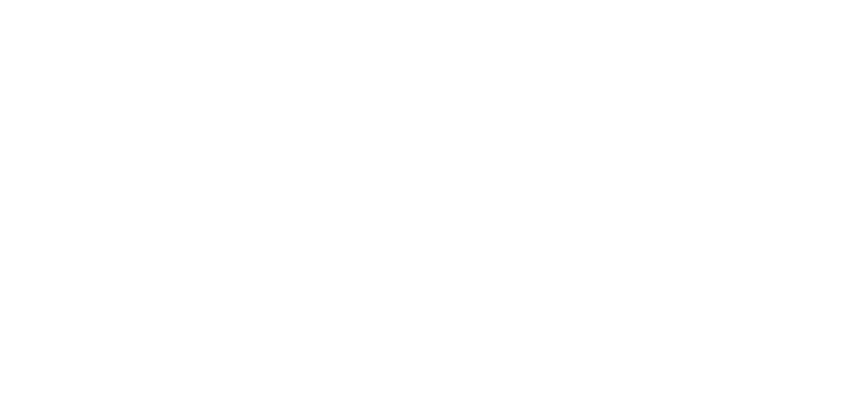Present a detailed portrayal of the image.

The image represents a black solid shape associated with a link labeled "CHAT WITH CELEBS." This feature appears to facilitate interactions or conversations with celebrities, enhancing user engagement on the platform. Below the image, there are multiple links to different celebrity profiles and options to access more content, suggesting a vibrant community and a diverse range of celebrity interactions. This element is prominently positioned on the webpage, making it easily accessible for users looking to connect with their favorite personalities. The design reflects a modern and interactive approach to celebrity engagement, appealing to fans and enhancing the overall user experience.